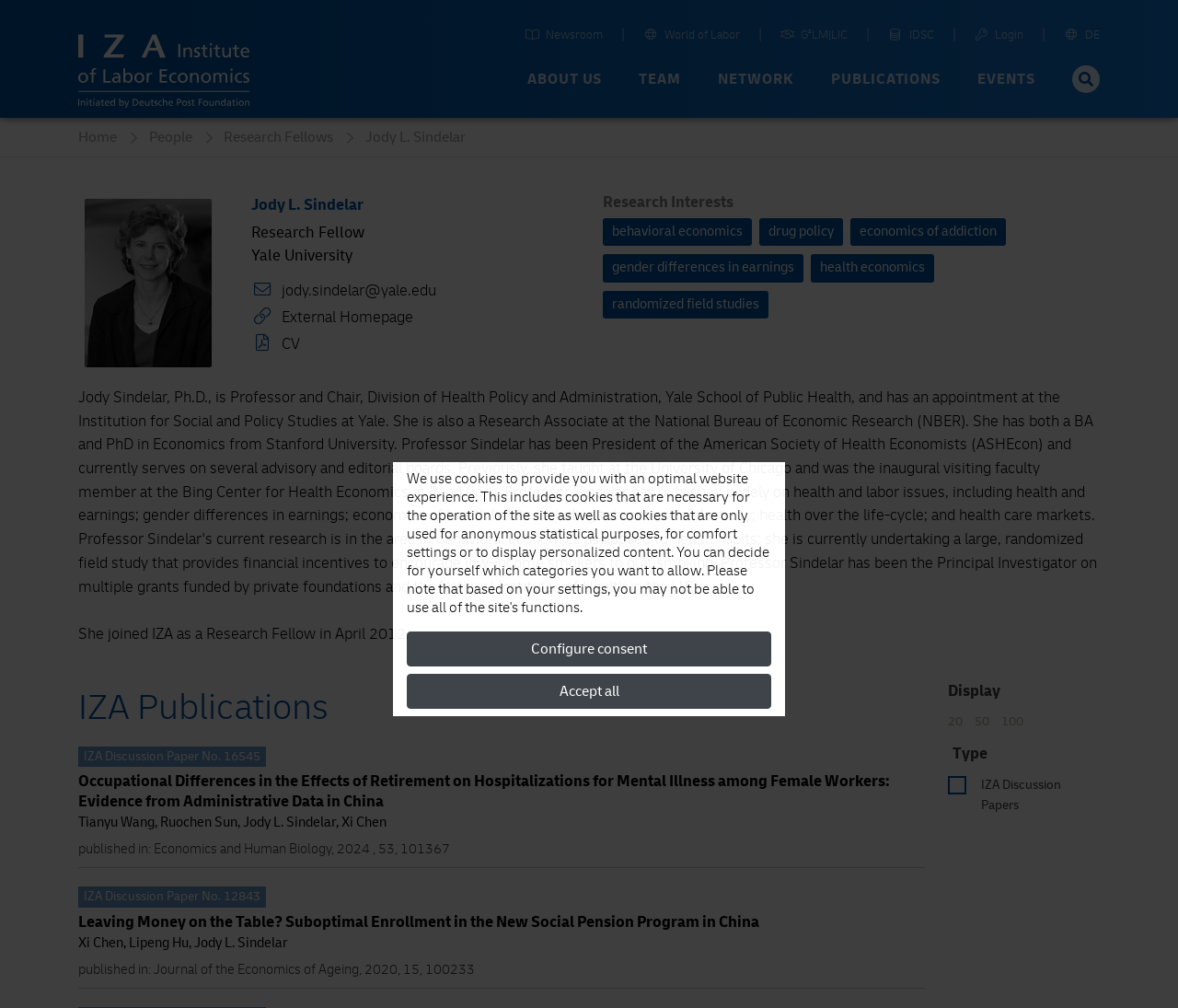Please identify the bounding box coordinates of the clickable region that I should interact with to perform the following instruction: "Go to Newsroom". The coordinates should be expressed as four float numbers between 0 and 1, i.e., [left, top, right, bottom].

[0.446, 0.029, 0.512, 0.045]